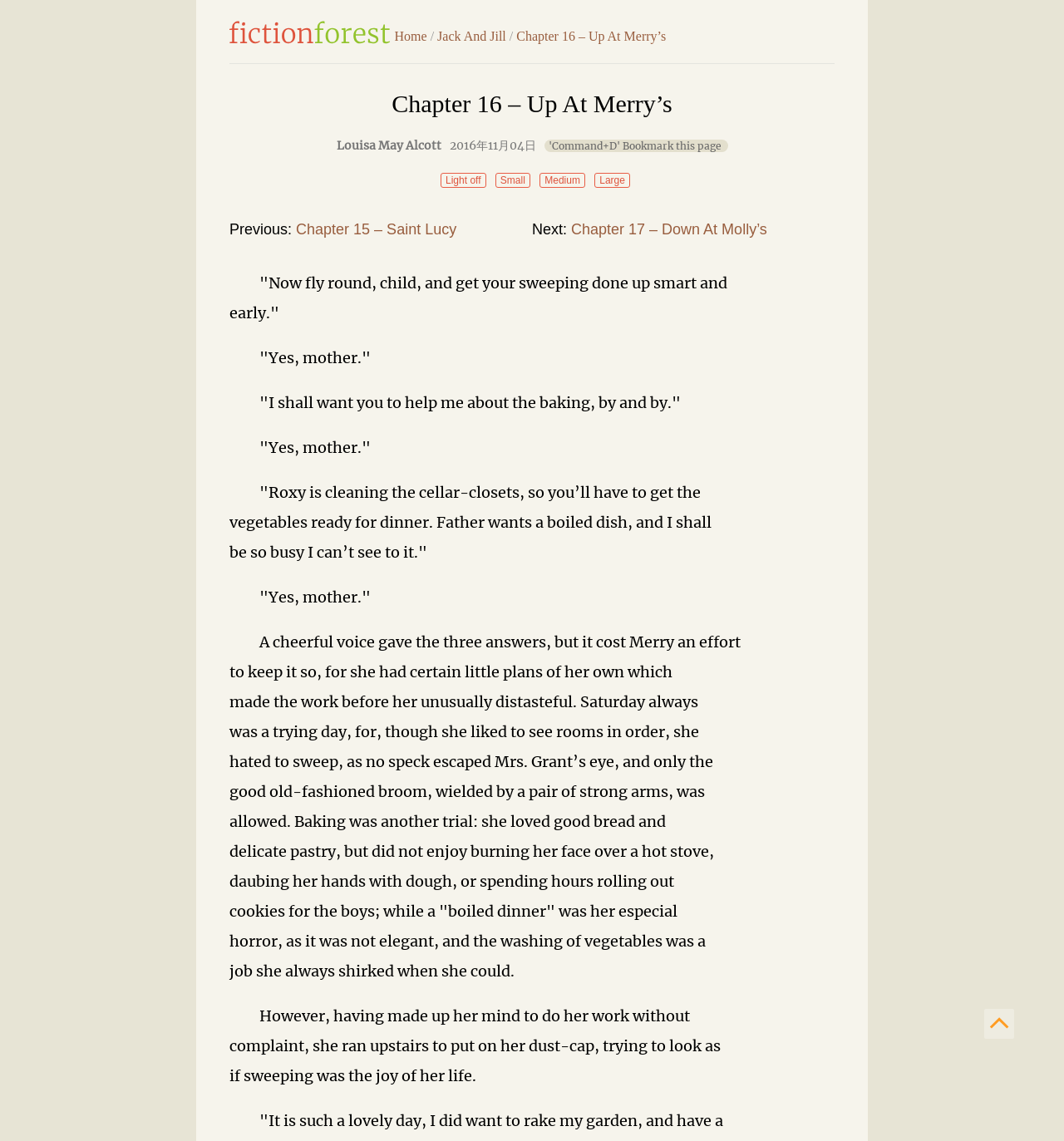Find the bounding box coordinates of the area to click in order to follow the instruction: "Navigate to Home page".

[0.371, 0.025, 0.401, 0.038]